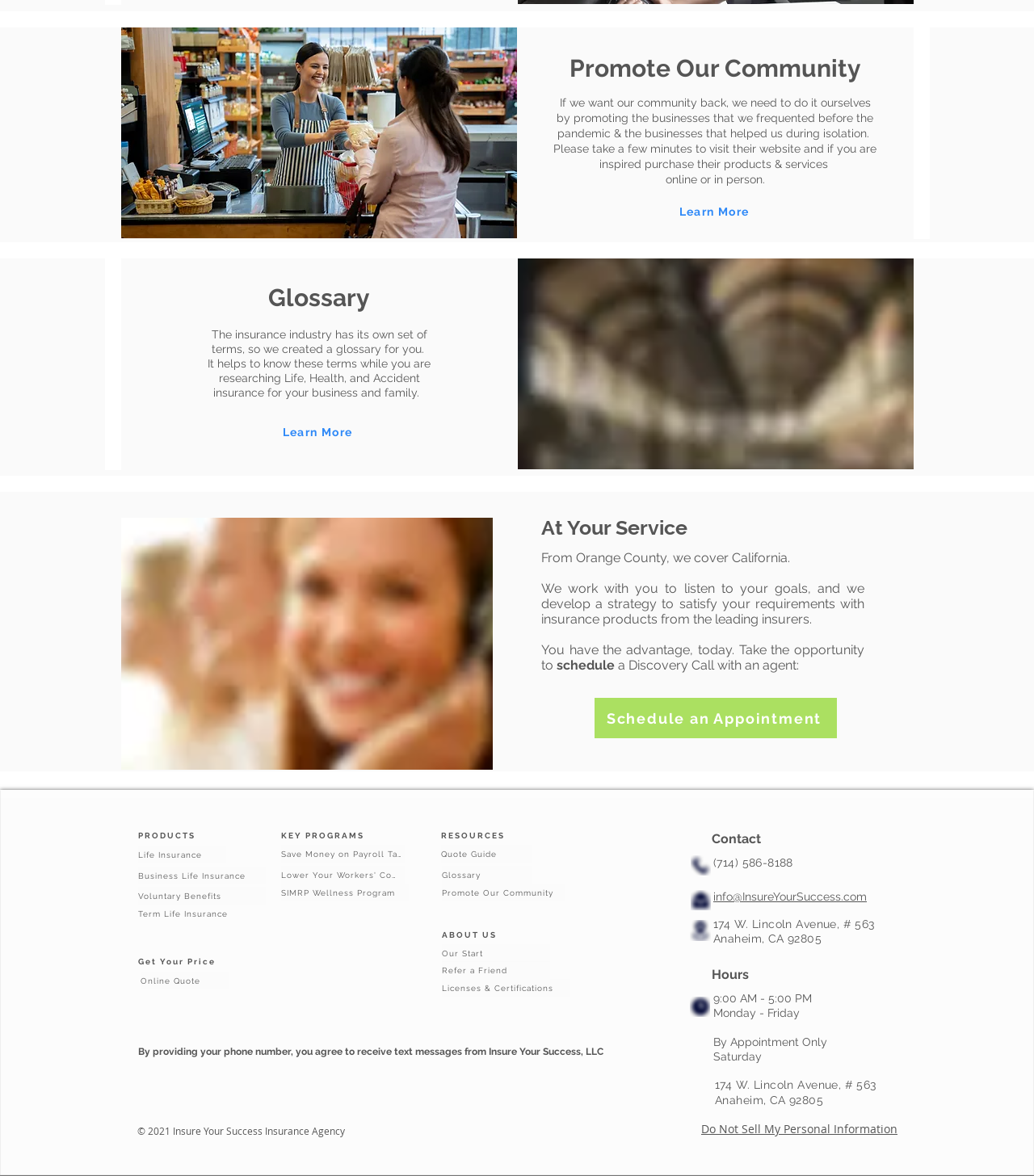Locate the bounding box coordinates of the region to be clicked to comply with the following instruction: "Schedule a discovery call with an agent". The coordinates must be four float numbers between 0 and 1, in the form [left, top, right, bottom].

[0.575, 0.593, 0.809, 0.628]